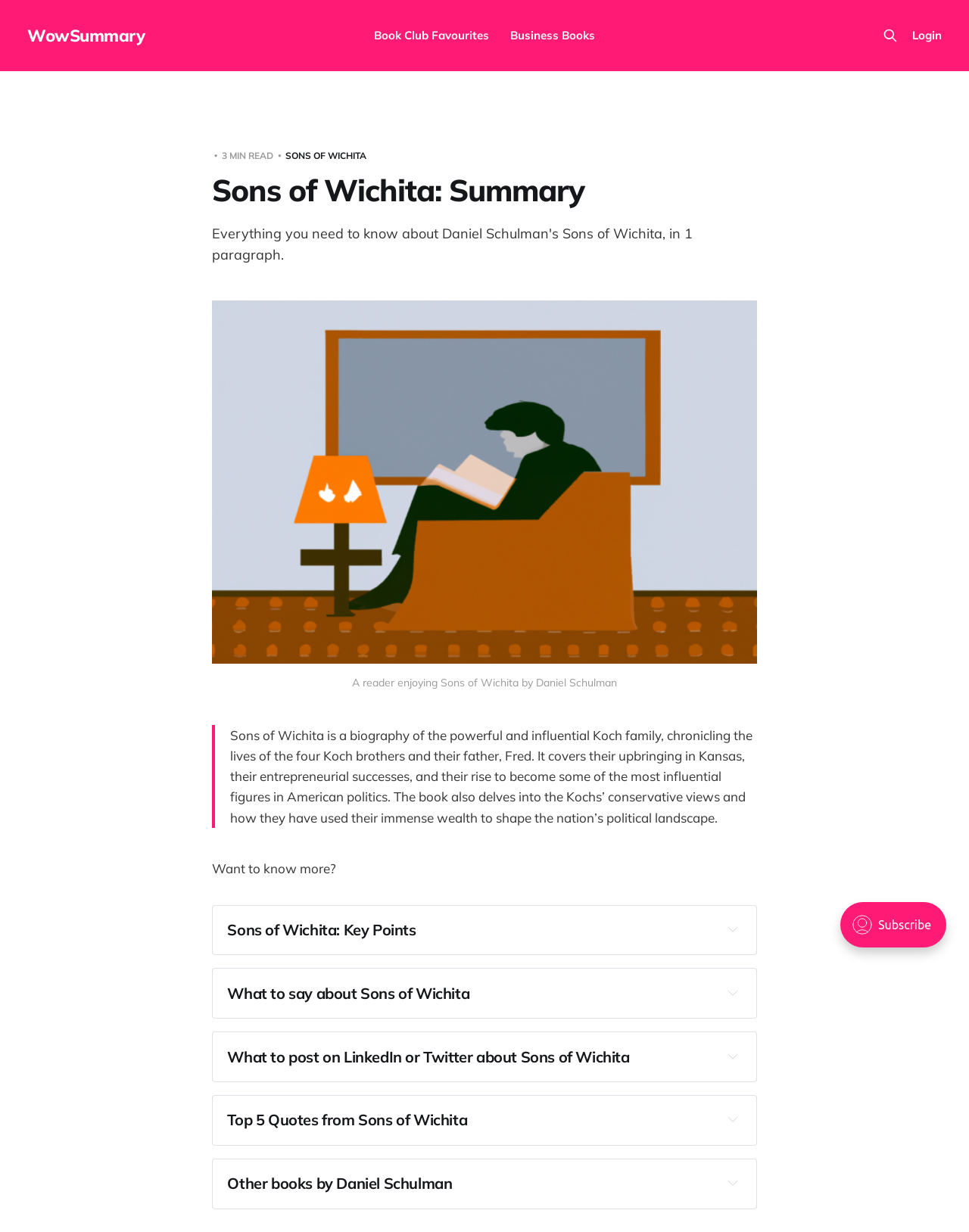Who is the author of the book?
Provide a detailed answer to the question using information from the image.

The author of the book can be inferred from the context of the webpage, which provides a summary of the book 'Sons of Wichita' and mentions the author's name in the section 'Other books by Daniel Schulman'.